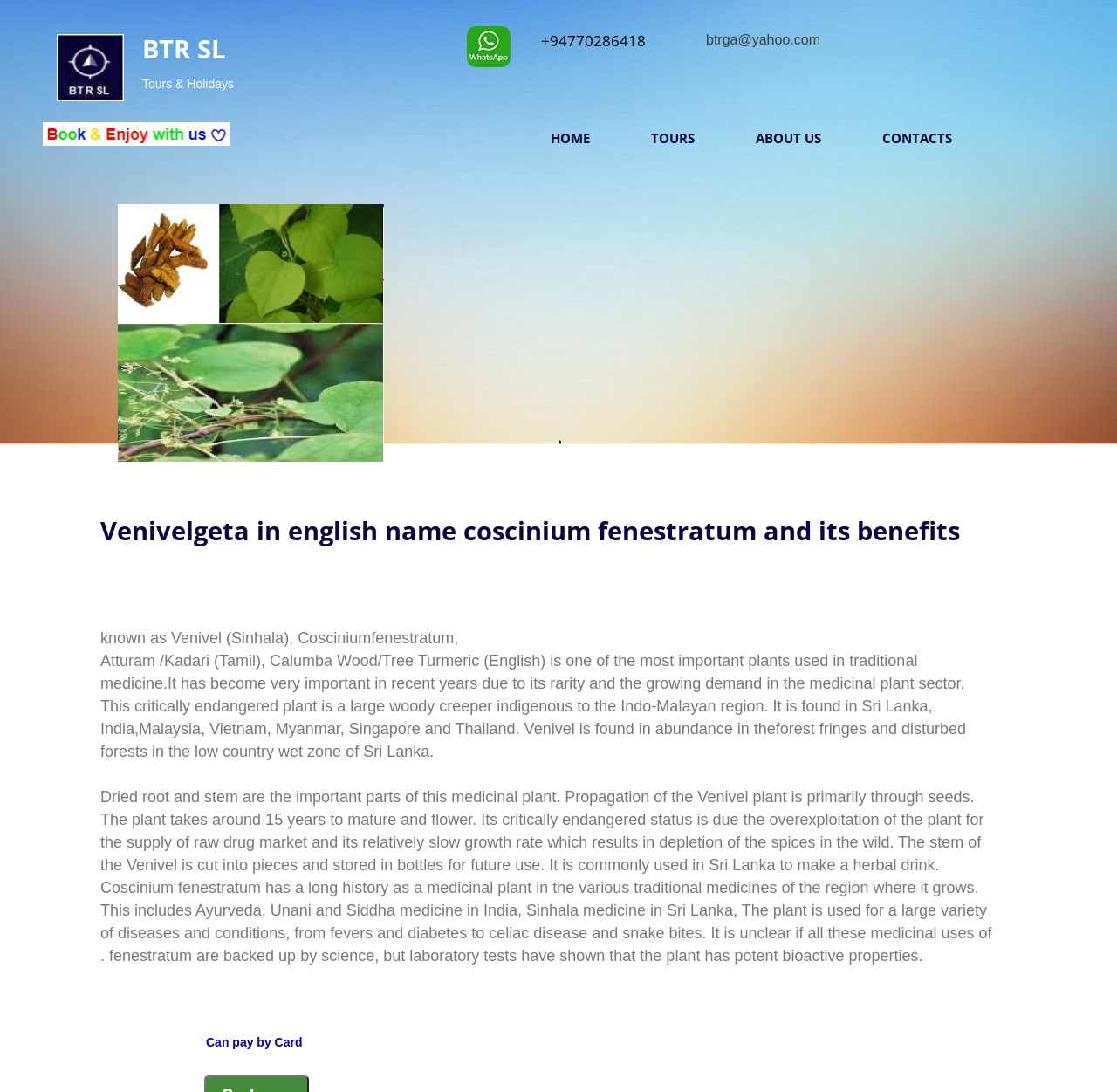Generate the title text from the webpage.

Venivelgeta in english name coscinium fenestratum and its benefits 